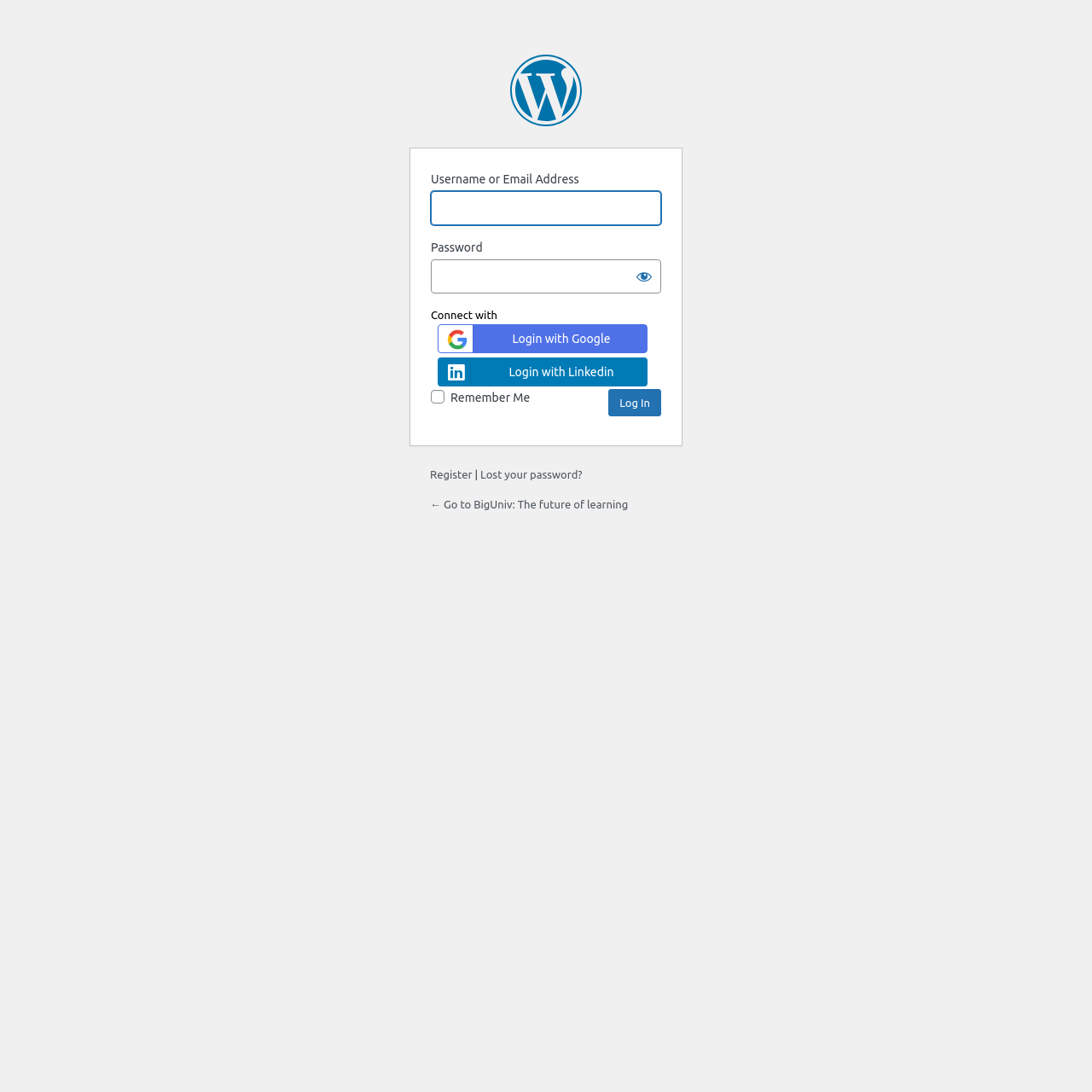Based on the element description Lost your password?, identify the bounding box of the UI element in the given webpage screenshot. The coordinates should be in the format (top-left x, top-left y, bottom-right x, bottom-right y) and must be between 0 and 1.

[0.44, 0.429, 0.533, 0.439]